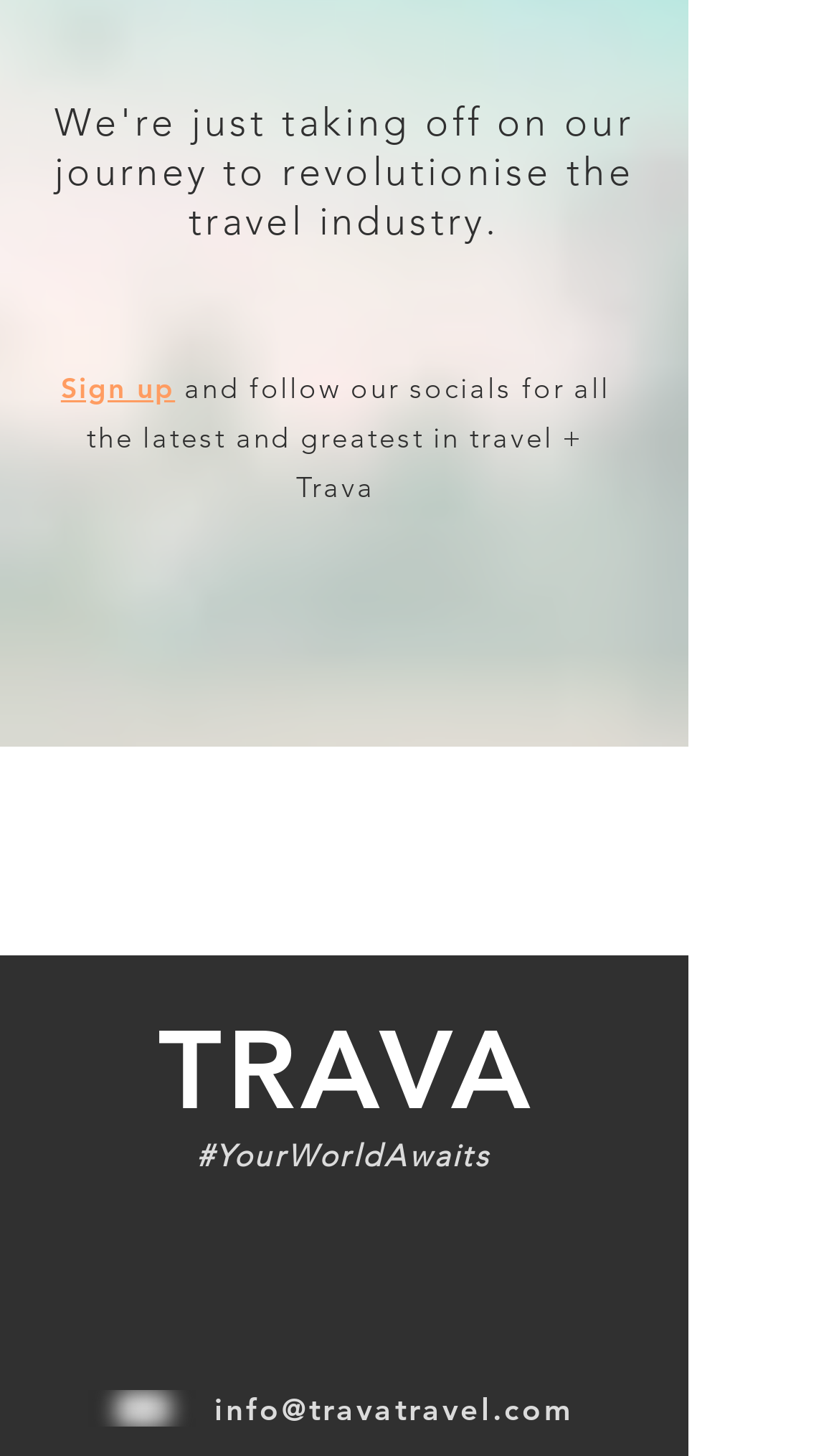Locate the bounding box coordinates of the clickable part needed for the task: "go to page".

None